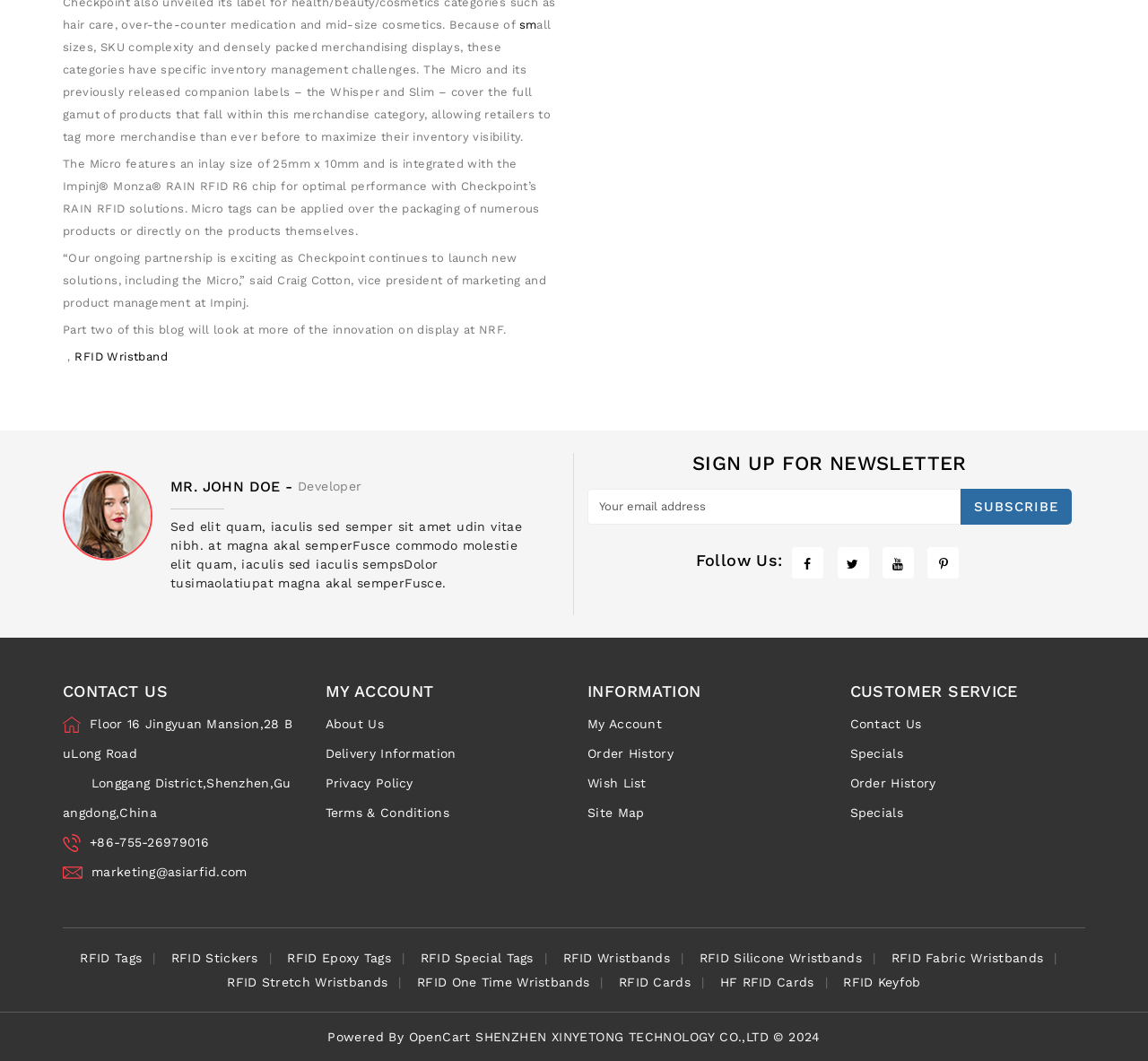Can you look at the image and give a comprehensive answer to the question:
Who is the vice president of marketing and product management at Impinj?

According to the quote in the webpage, Craig Cotton is the vice president of marketing and product management at Impinj, and he commented on the partnership with Checkpoint.